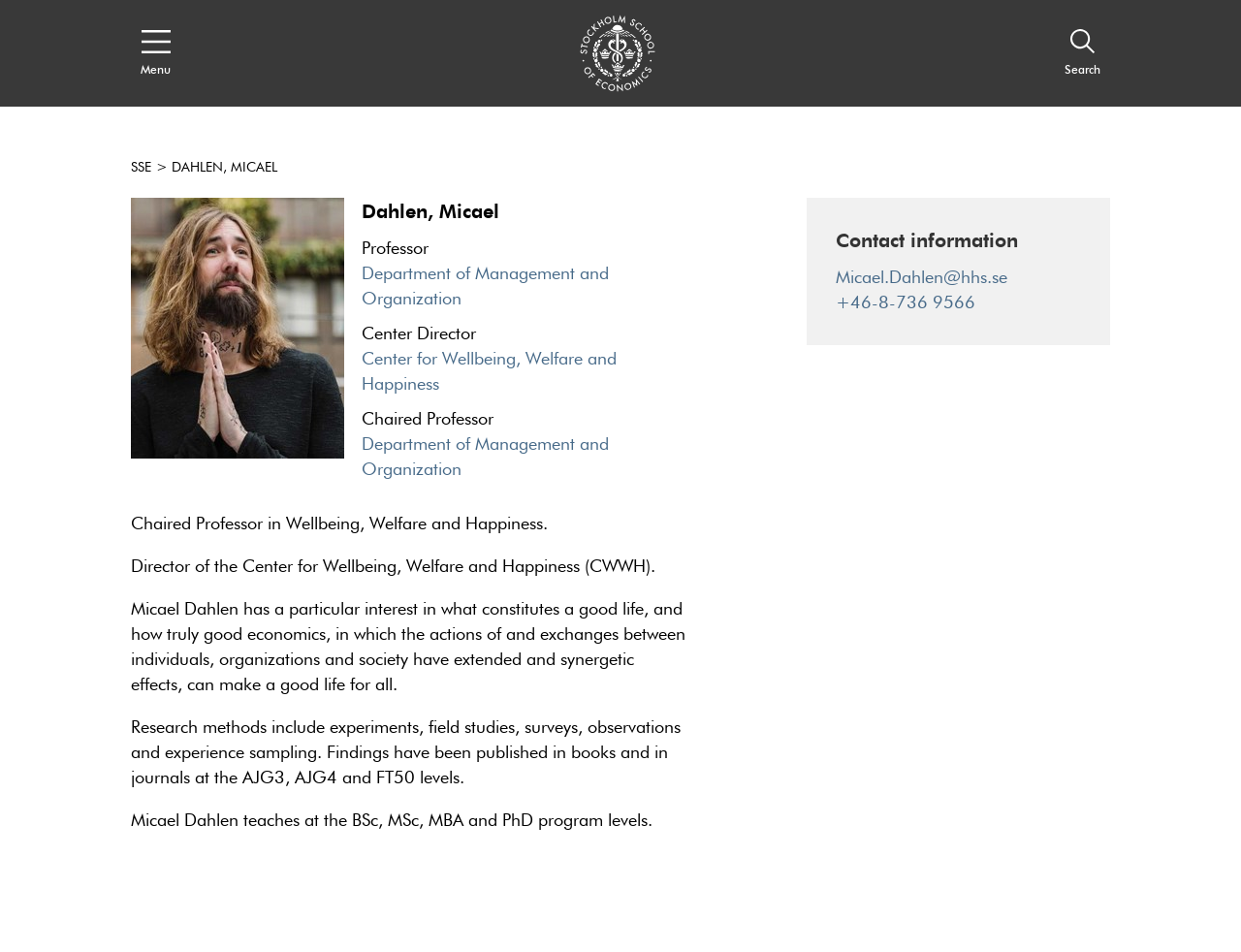Answer the following query with a single word or phrase:
What is the department Micael Dahlen is affiliated with?

Department of Management and Organization